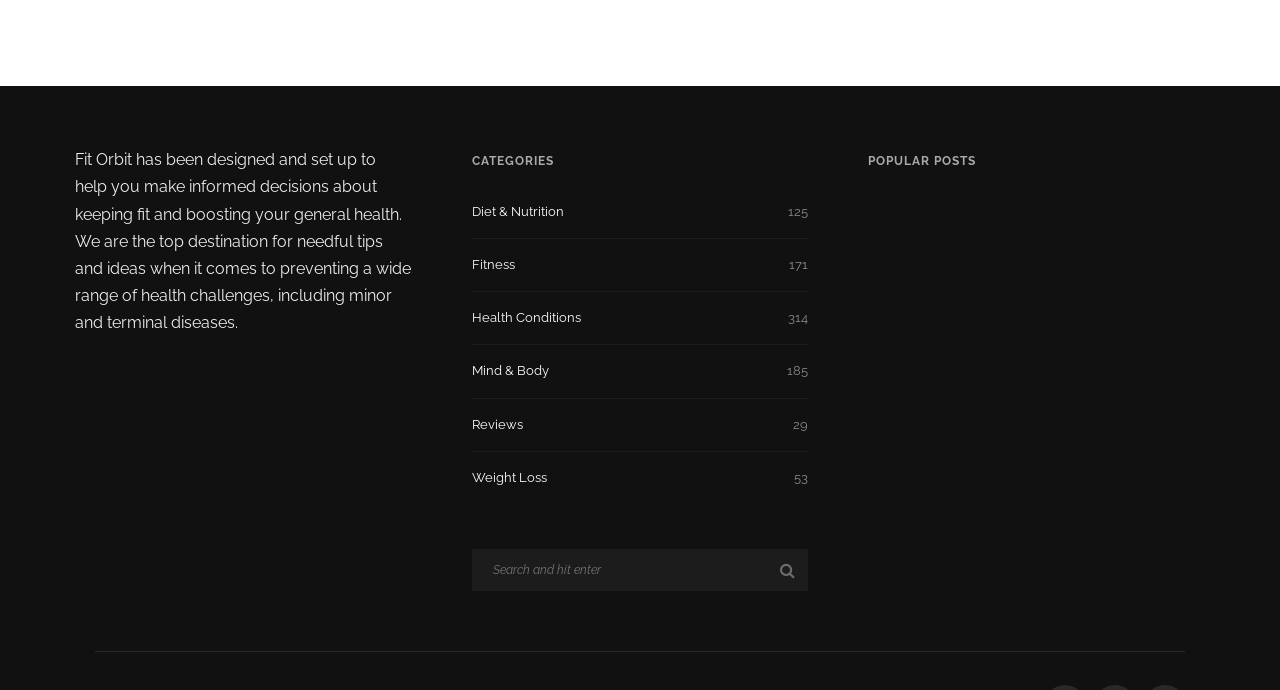Can you find the bounding box coordinates for the element that needs to be clicked to execute this instruction: "View Diet & Nutrition articles"? The coordinates should be given as four float numbers between 0 and 1, i.e., [left, top, right, bottom].

[0.368, 0.291, 0.631, 0.347]